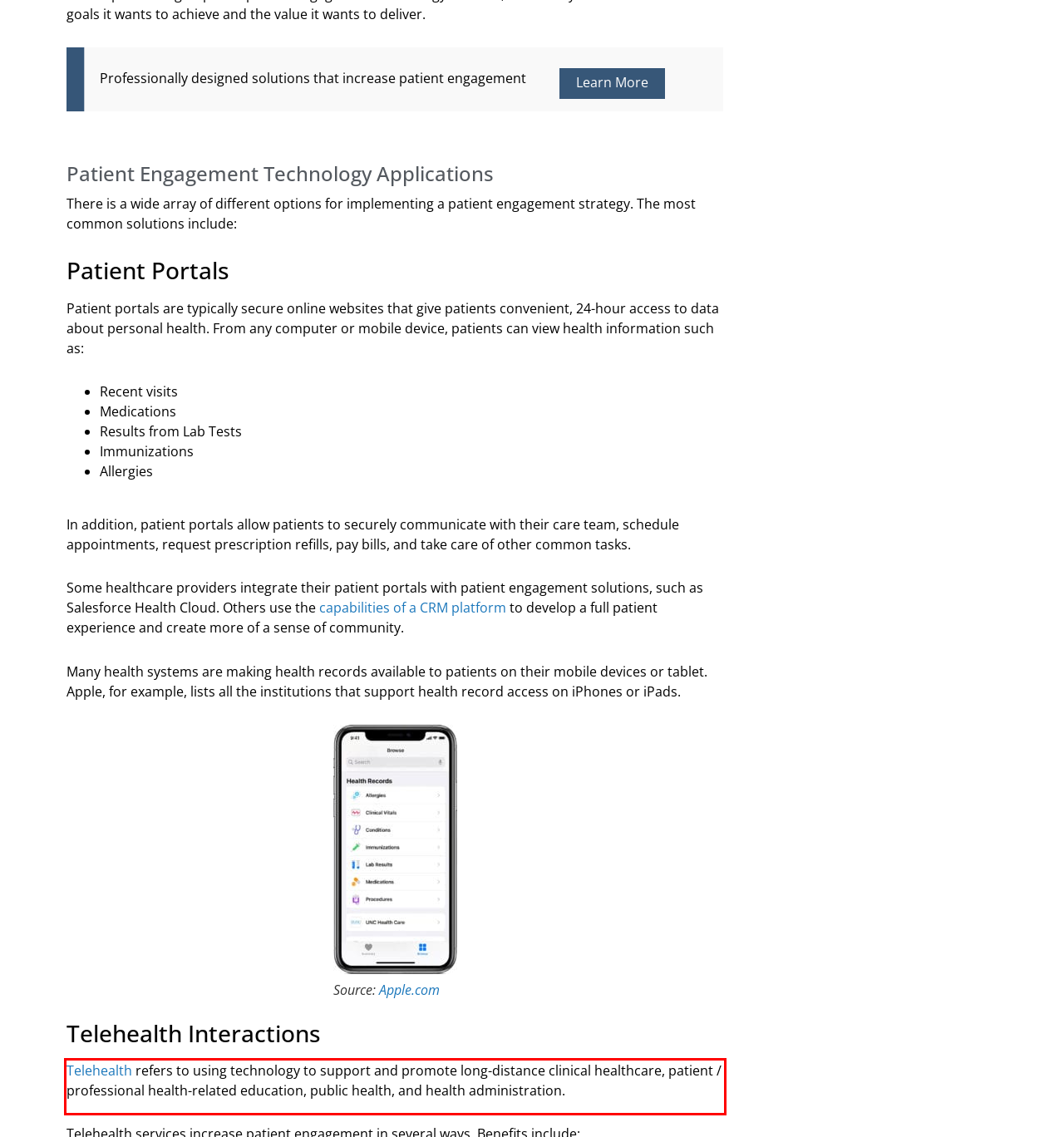You are given a webpage screenshot with a red bounding box around a UI element. Extract and generate the text inside this red bounding box.

Telehealth refers to using technology to support and promote long-distance clinical healthcare, patient / professional health-related education, public health, and health administration.